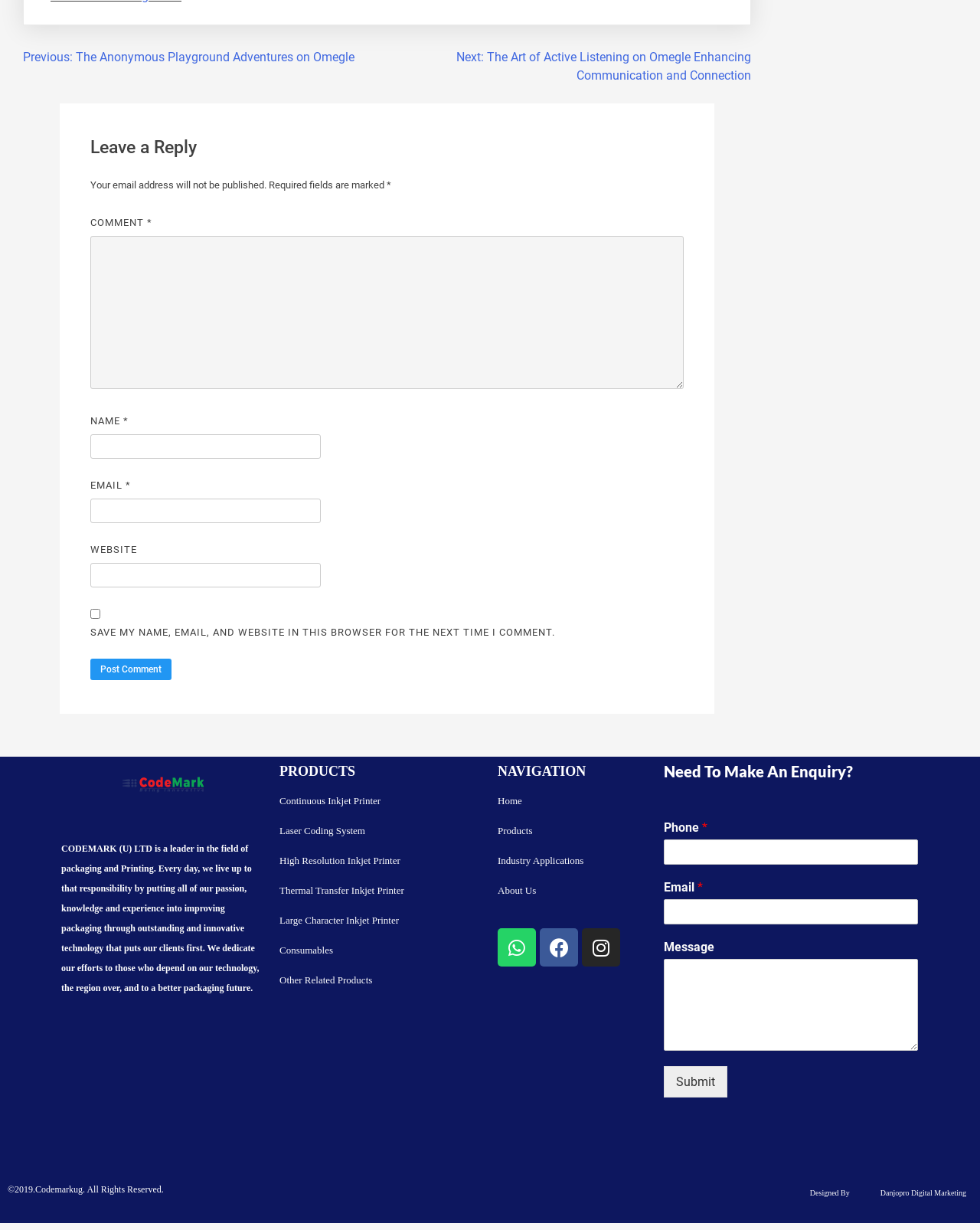Determine the bounding box coordinates of the clickable element to achieve the following action: 'Enter a comment'. Provide the coordinates as four float values between 0 and 1, formatted as [left, top, right, bottom].

[0.092, 0.192, 0.698, 0.316]